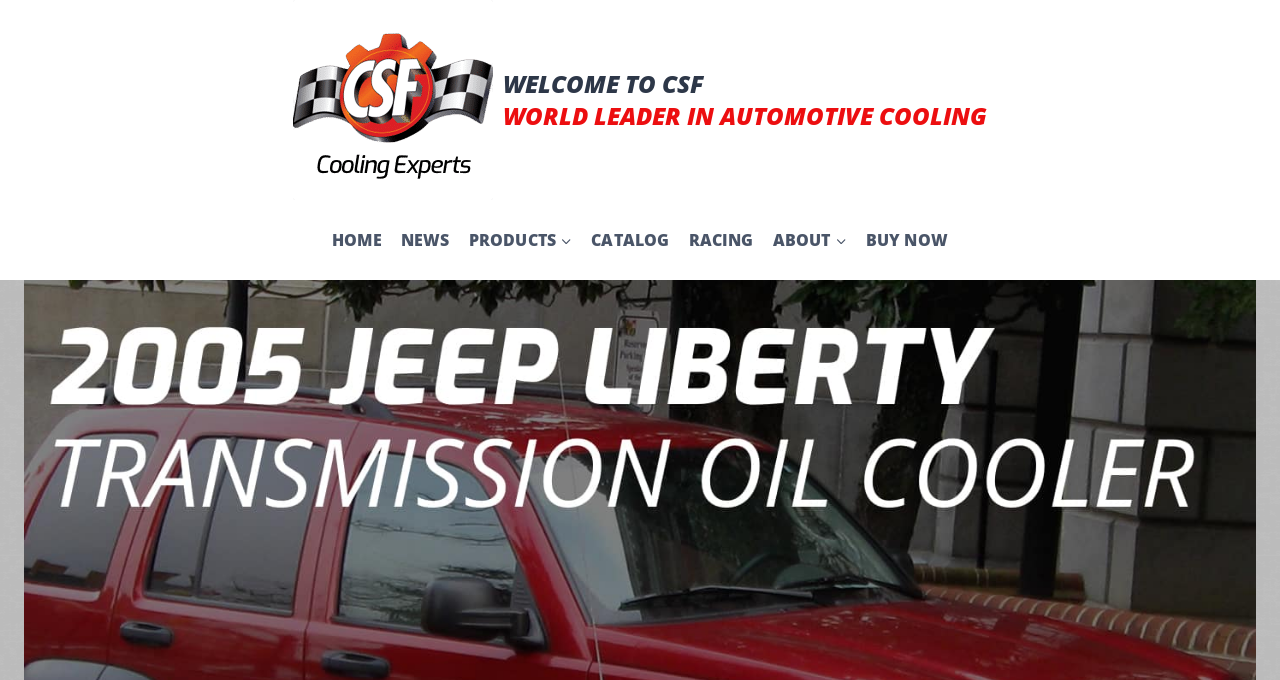Please identify the bounding box coordinates of the element that needs to be clicked to execute the following command: "Visit Smartrip on Facebook". Provide the bounding box using four float numbers between 0 and 1, formatted as [left, top, right, bottom].

None